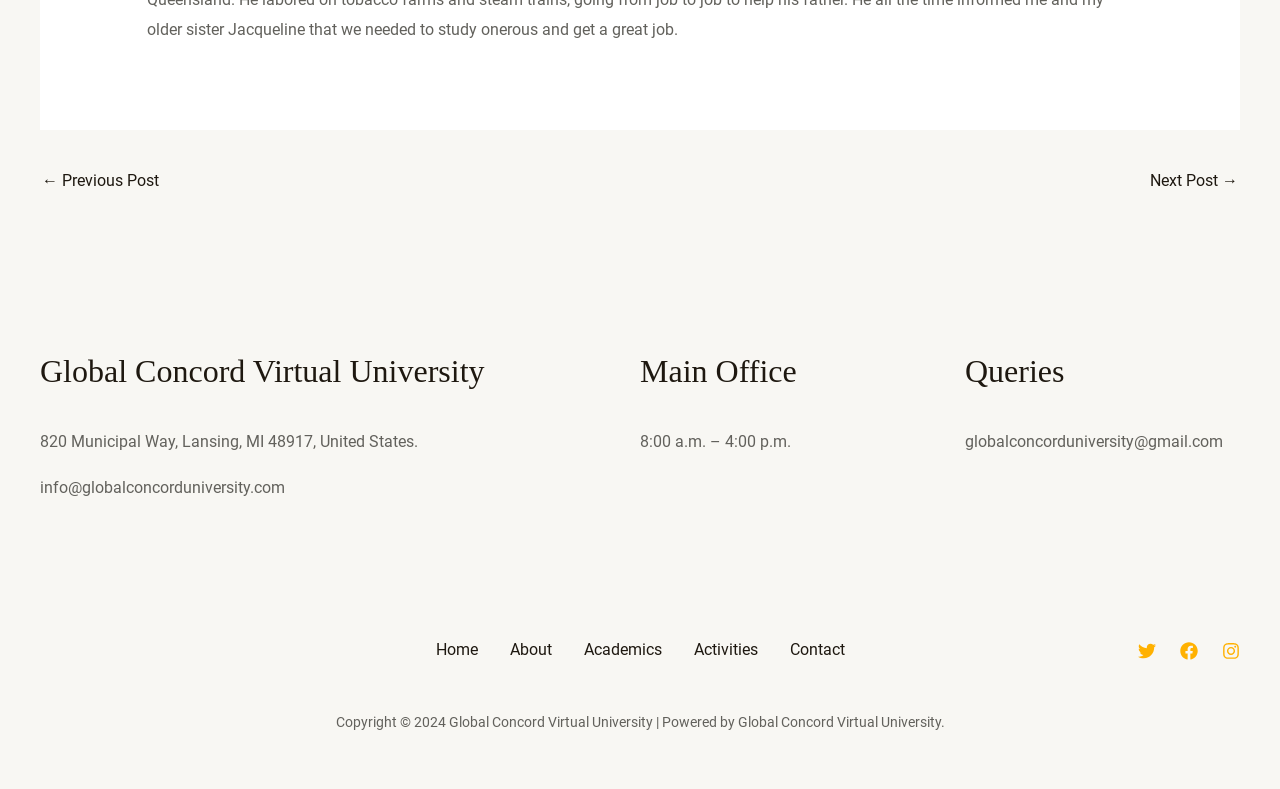How many navigation links are there in the footer?
Please provide a single word or phrase based on the screenshot.

5